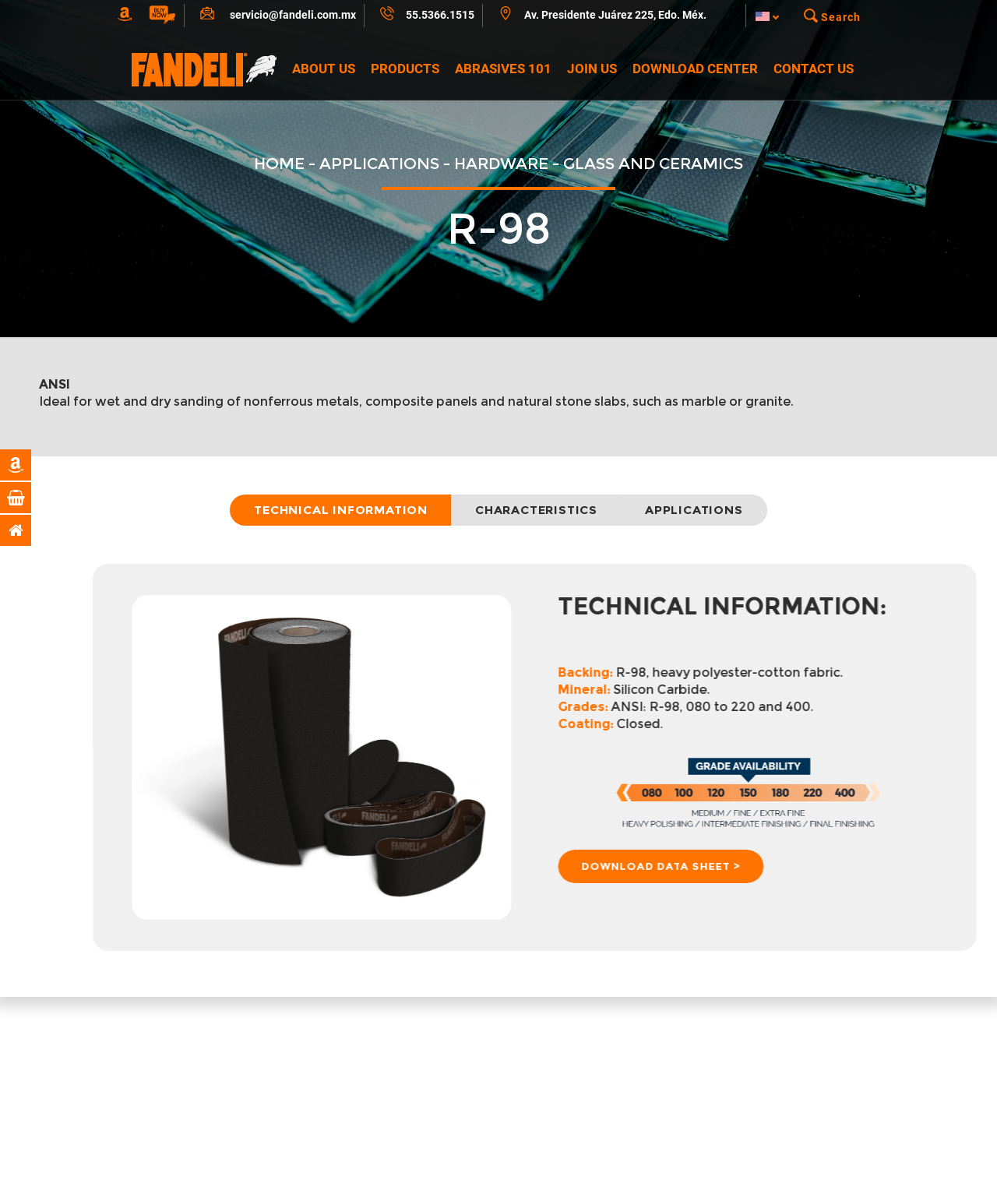What is the company name associated with this webpage? Based on the image, give a response in one word or a short phrase.

Fandeli